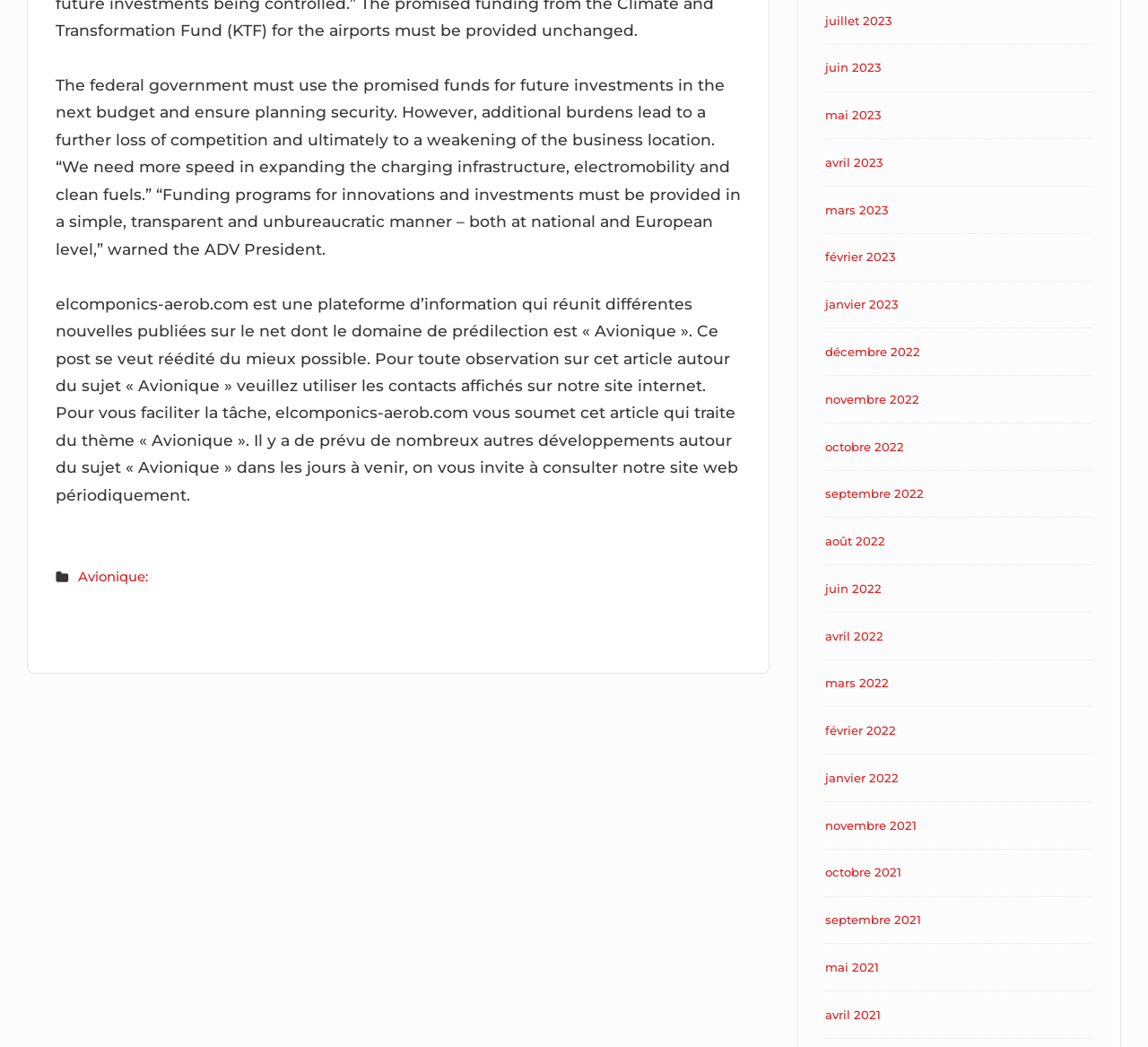Determine the coordinates of the bounding box for the clickable area needed to execute this instruction: "Click on the link to Avionique".

[0.068, 0.543, 0.129, 0.559]